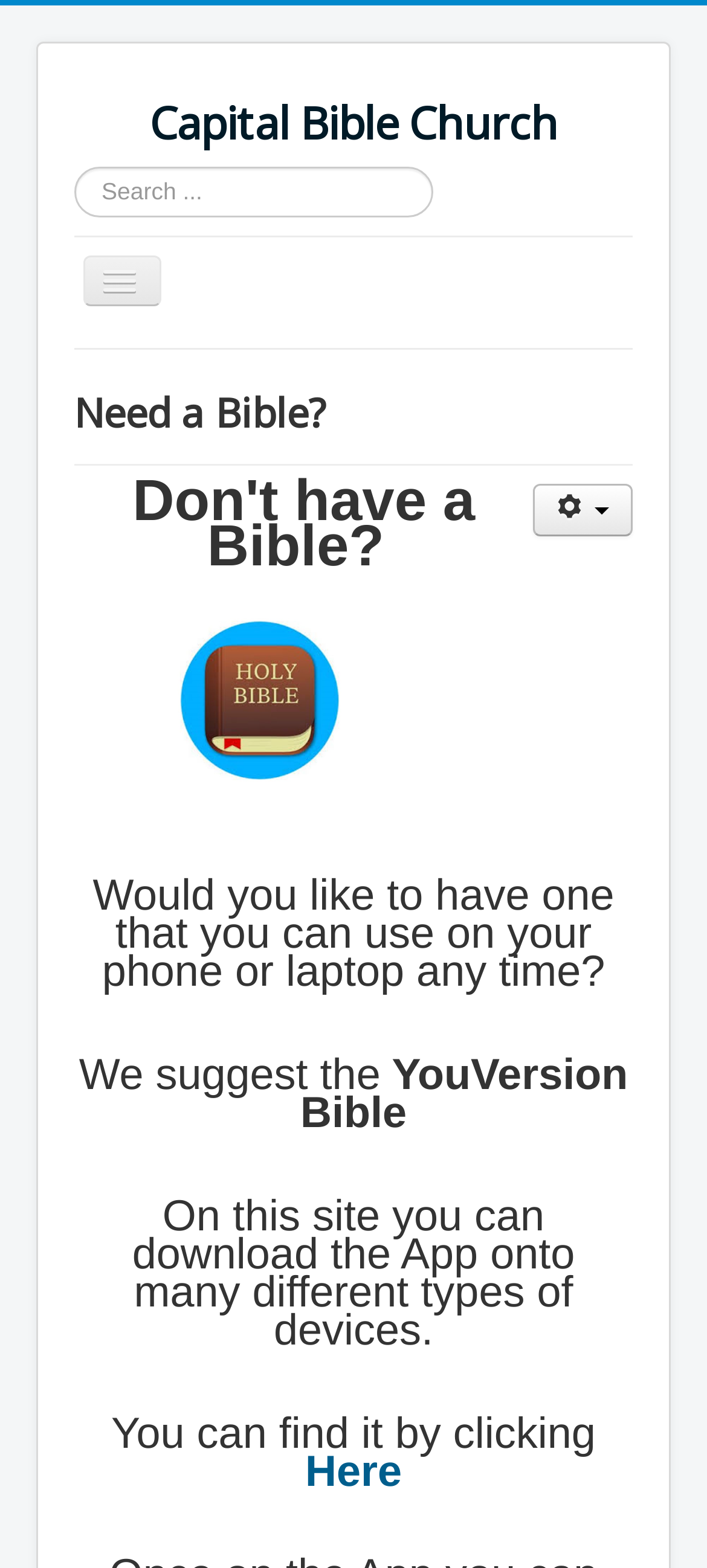Elaborate on the different components and information displayed on the webpage.

The webpage appears to be the official website of Capital Bible Church. At the top, there is a link to the church's name, "Capital Bible Church", which takes up most of the width of the page. Below it, there is a search bar with a placeholder text "Search..." that allows users to search for content on the website.

To the right of the search bar, there is a toggle navigation button labeled "Toggle Navigation". Below the search bar, there is a navigation menu with links to various pages, including "Home", "About", "Ministries", "Upcoming Events", "Giving Online", "Directions", "Media", "Calendar", "Contact Us", and "CBC Connection Card". These links are arranged vertically and take up most of the width of the page.

In the middle of the page, there is a heading that reads "Need a Bible?" in a larger font size. Below the heading, there is an image of a Bible, accompanied by a brief description that reads "Would you like to have one that you can use on your phone or laptop any time?".

The webpage then suggests using the YouVersion Bible app, which can be downloaded onto various devices. There is a brief paragraph explaining how to find the app, and a link labeled "Here" that allows users to access the app's download page.

At the top right corner of the page, there is a button labeled "User tools" that has a popup menu. Overall, the webpage has a simple and clean layout, with a focus on providing information about the church and its resources.